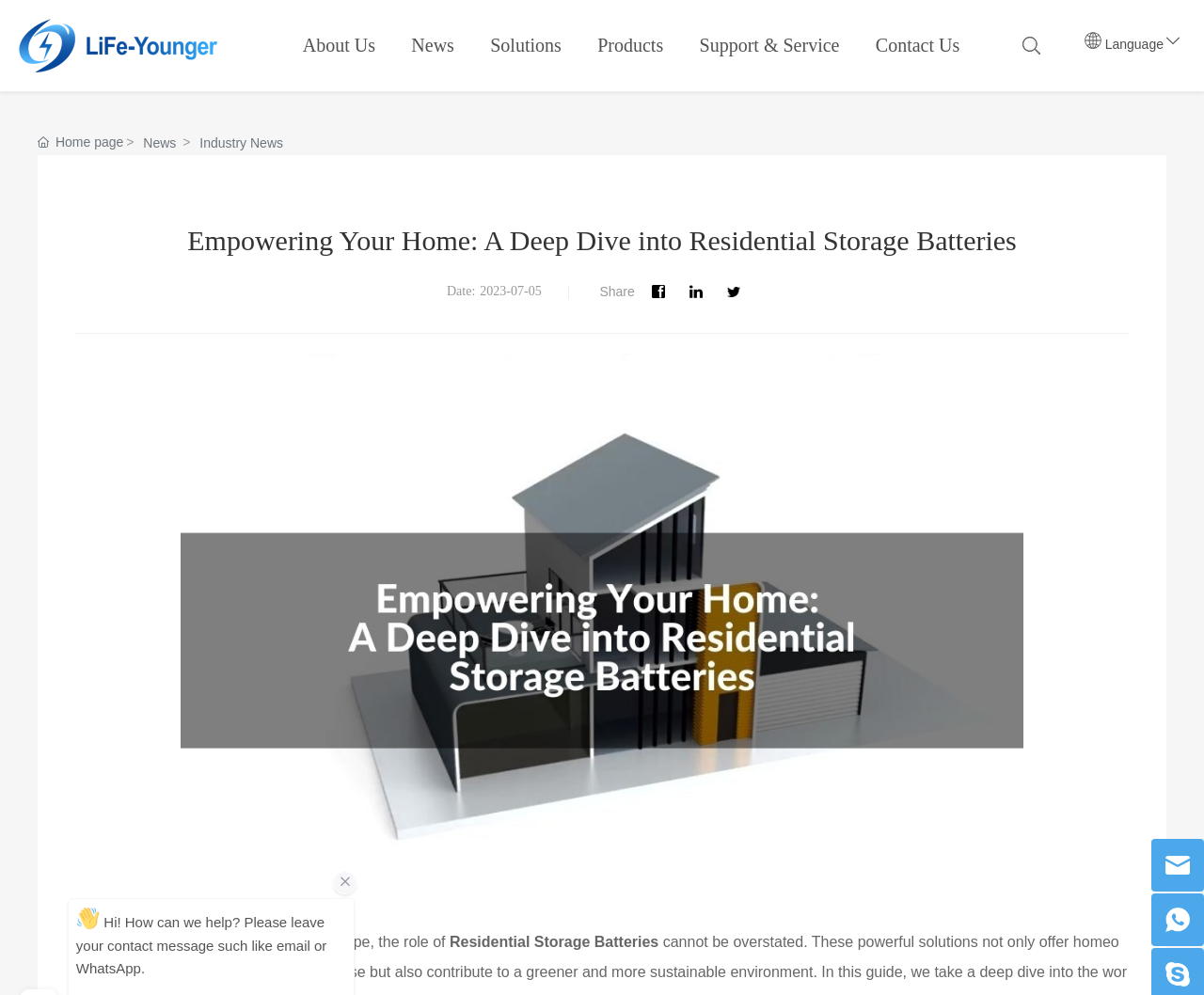Please find the bounding box coordinates of the element's region to be clicked to carry out this instruction: "Click on the LiFe-Younger logo".

[0.016, 0.037, 0.181, 0.052]